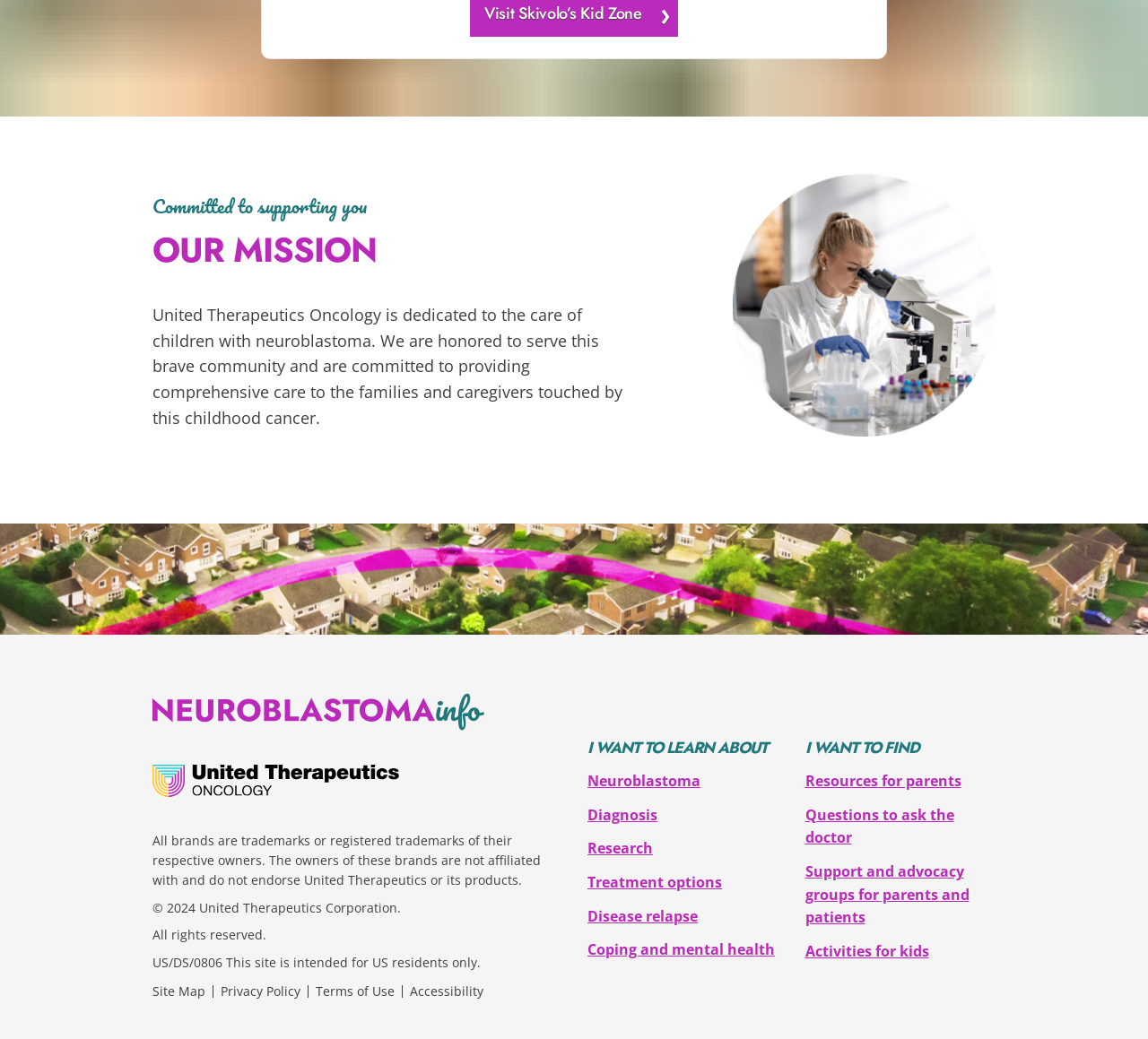What resources are available for parents on the website?
Please provide an in-depth and detailed response to the question.

The website provides resources for parents, including links to questions to ask the doctor, support and advocacy groups, and activities for kids, as mentioned in the static text and links under the 'I WANT TO FIND' section.